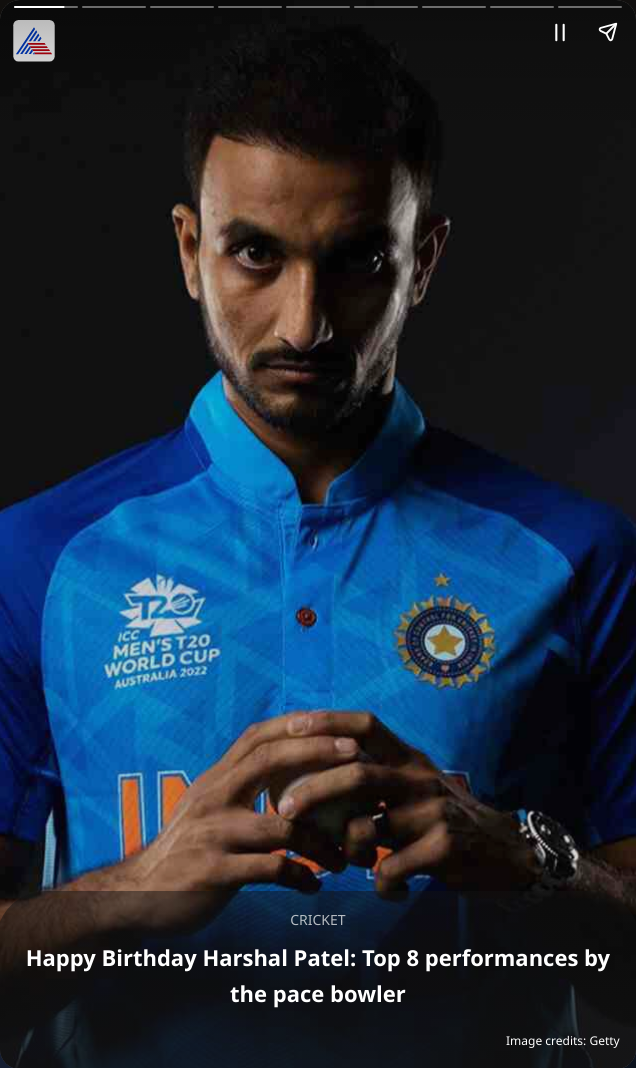What is the background of the image?
Based on the image content, provide your answer in one word or a short phrase.

Dark